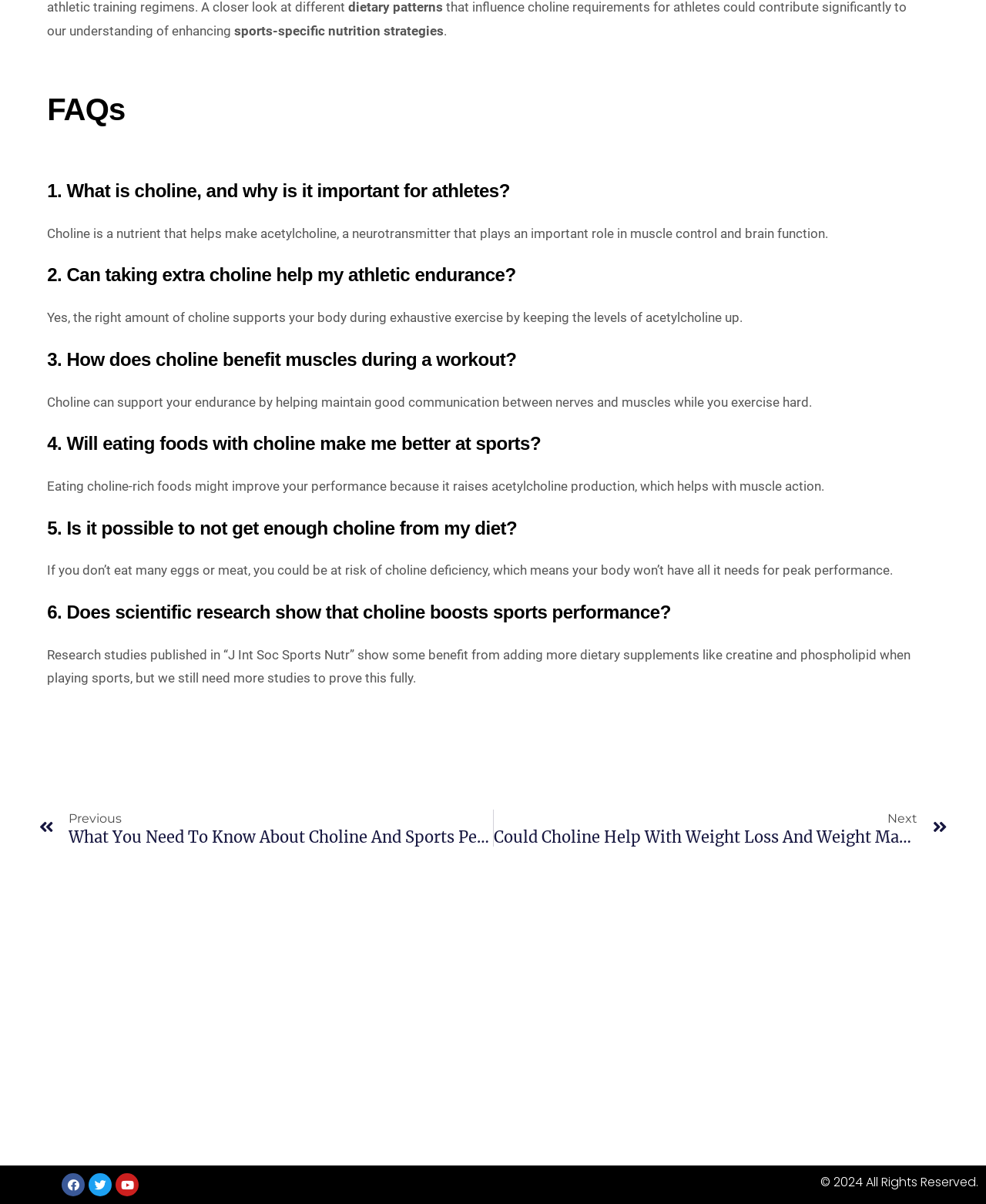Please reply to the following question with a single word or a short phrase:
What is the role of acetylcholine in muscle control?

Important